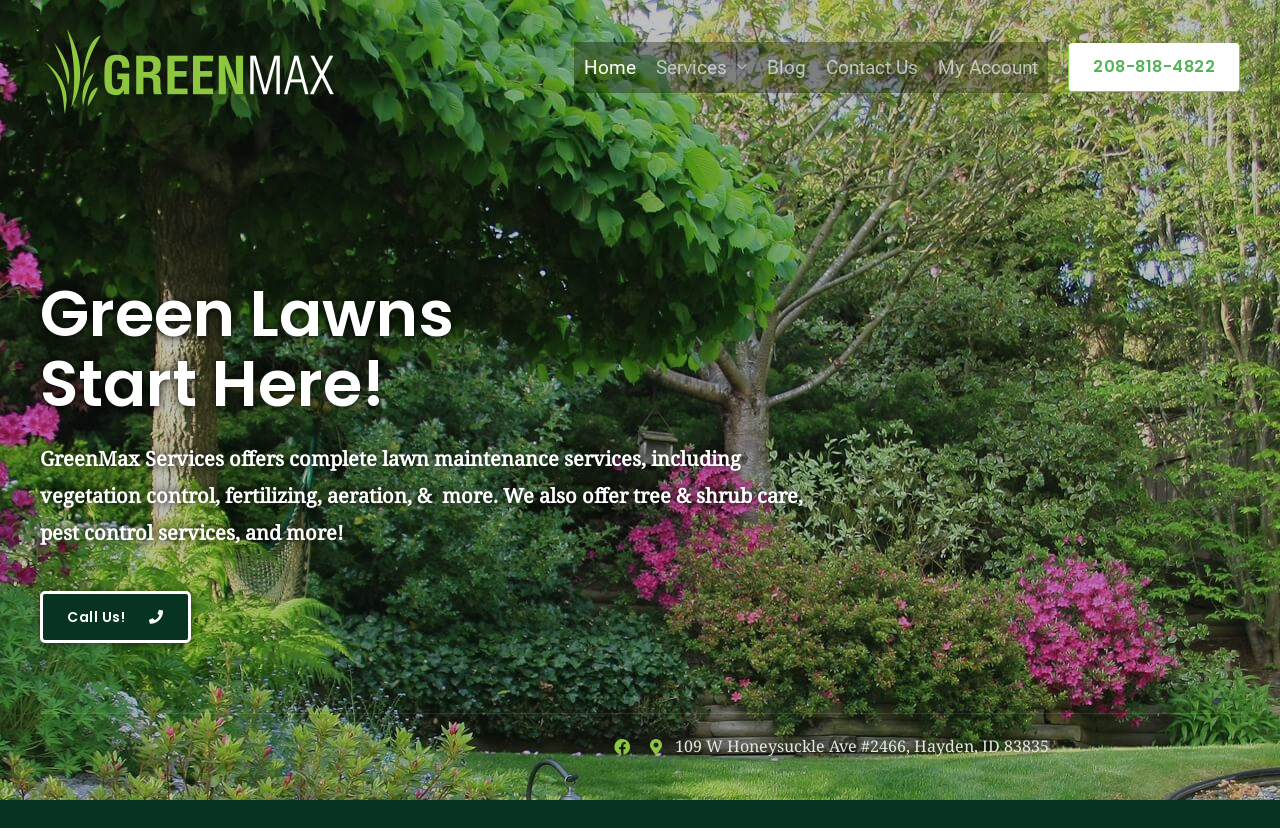Please find and generate the text of the main heading on the webpage.

Green Lawns
Start Here!